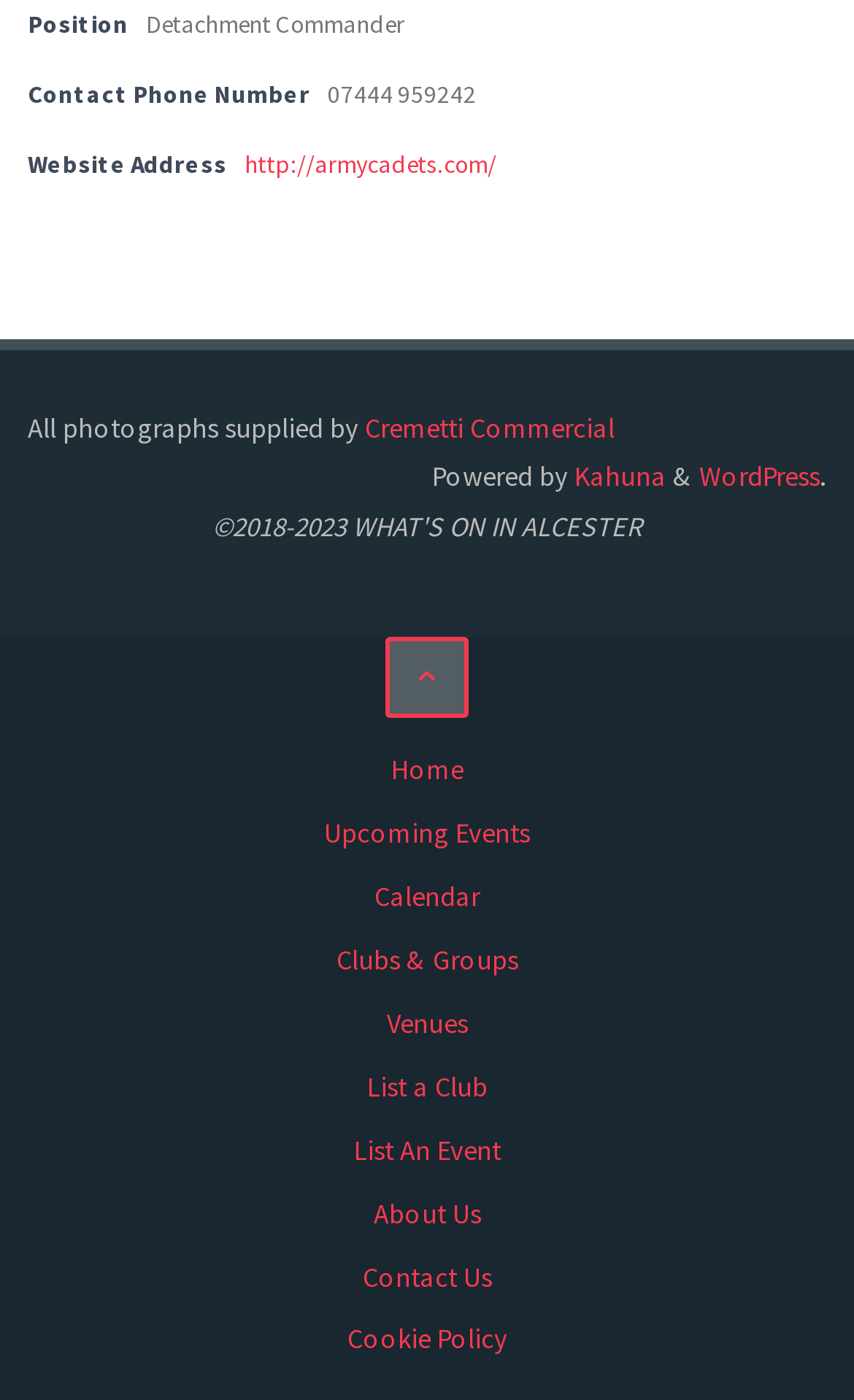Calculate the bounding box coordinates for the UI element based on the following description: "http://armycadets.com/". Ensure the coordinates are four float numbers between 0 and 1, i.e., [left, top, right, bottom].

[0.286, 0.107, 0.581, 0.129]